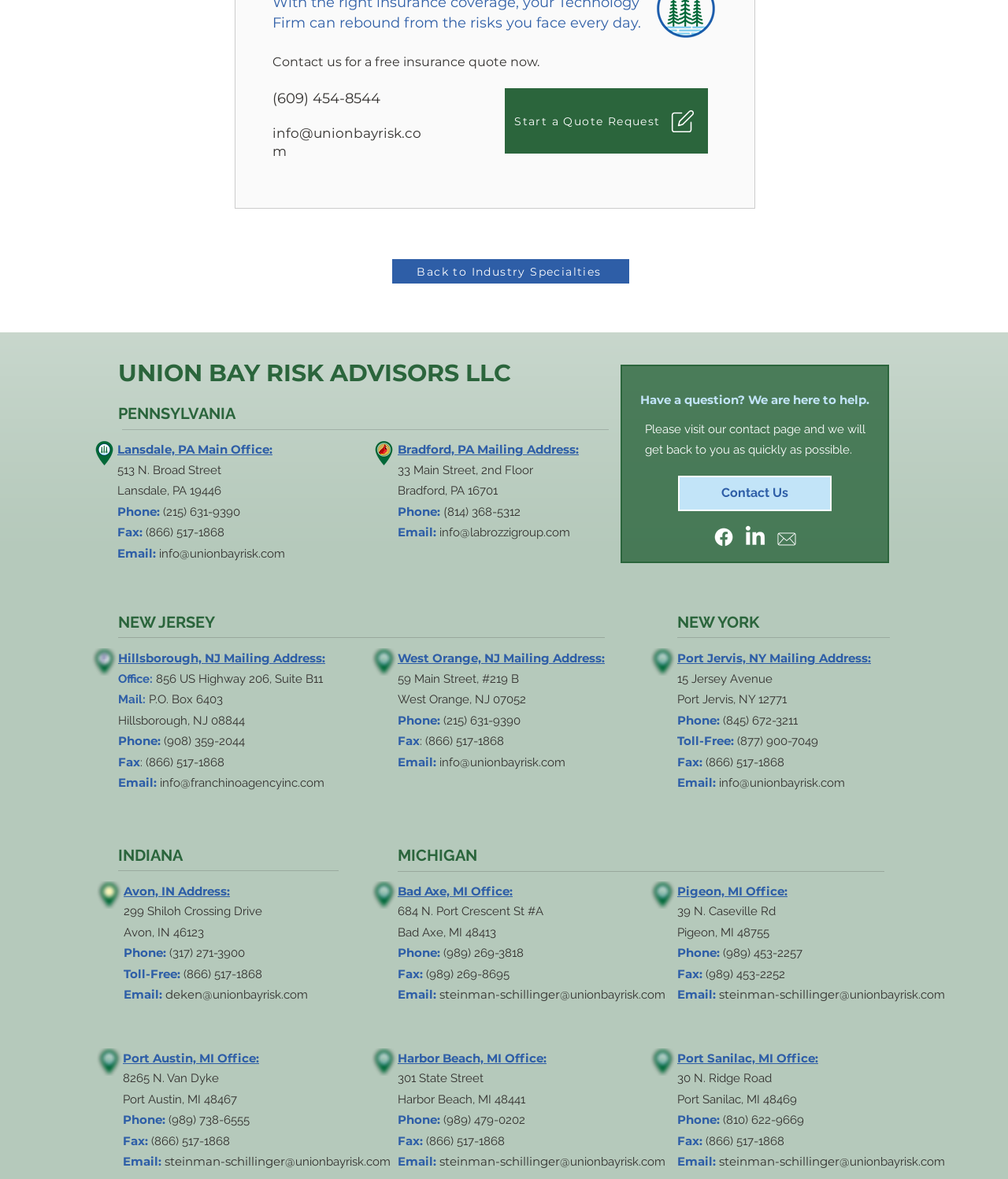What is the address of the Hillsborough, NJ Mailing Address?
Using the visual information, reply with a single word or short phrase.

P.O. Box 6403